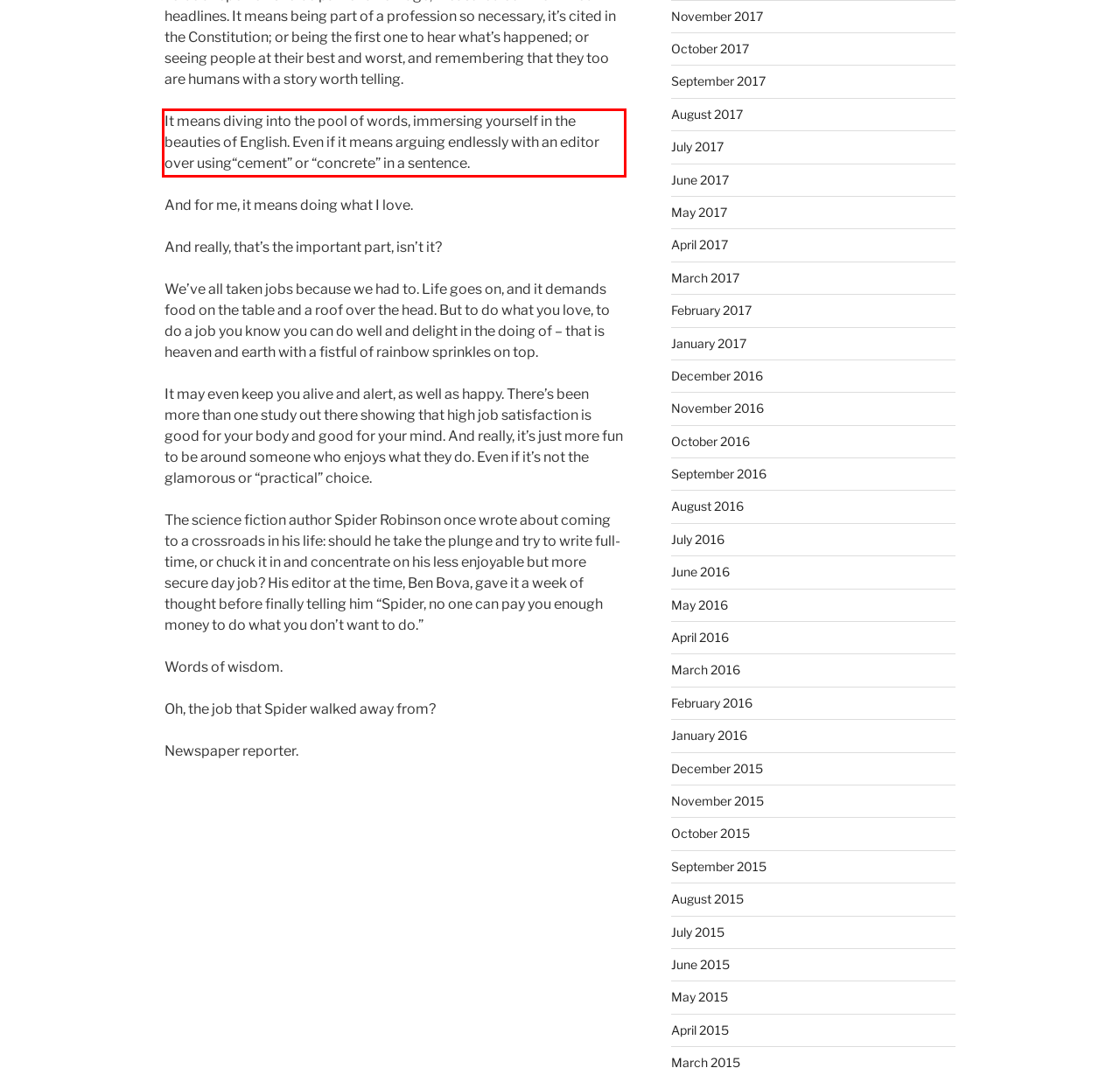You have a screenshot of a webpage with a red bounding box. Identify and extract the text content located inside the red bounding box.

It means diving into the pool of words, immersing yourself in the beauties of English. Even if it means arguing endlessly with an editor over using“cement” or “concrete” in a sentence.